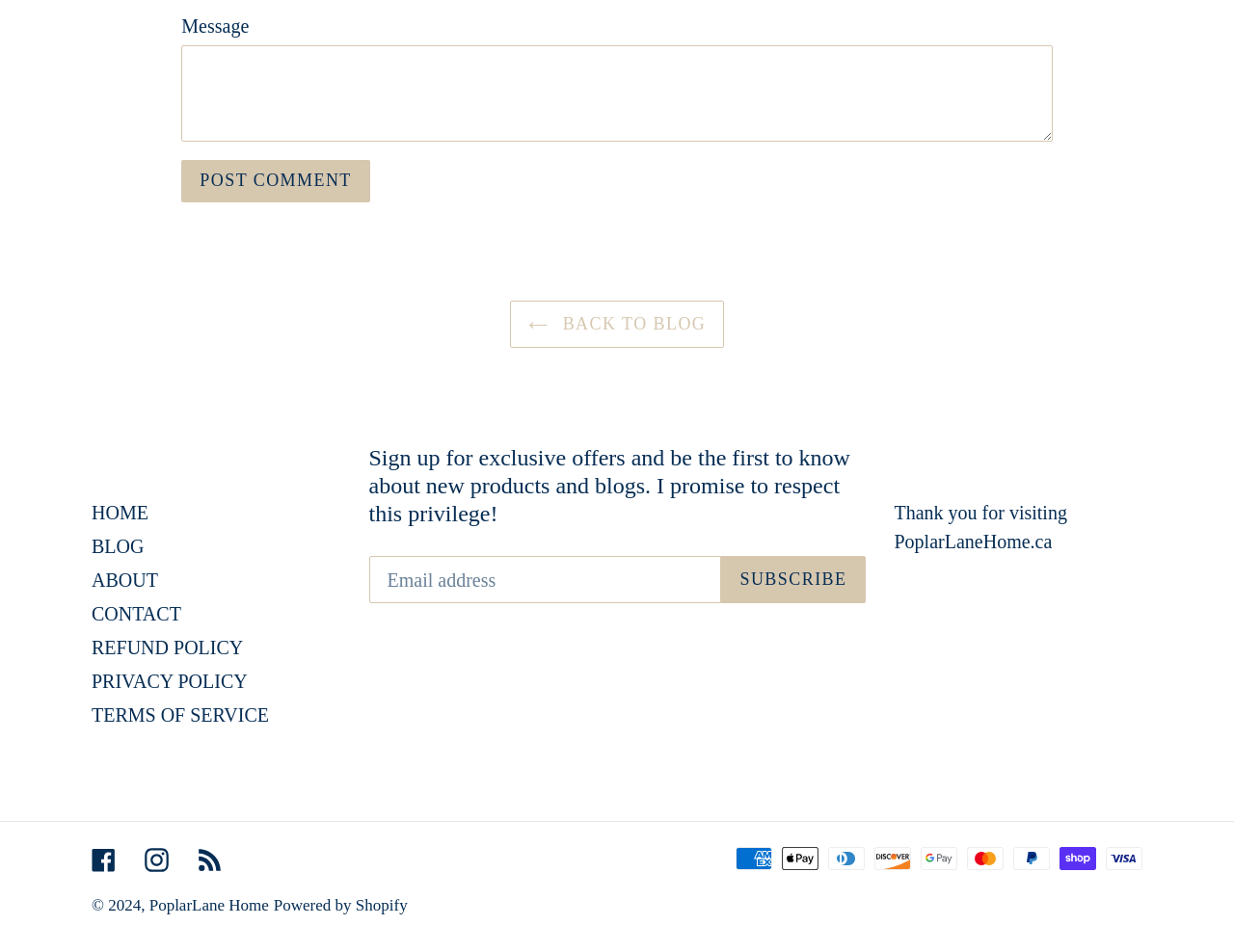Determine the bounding box coordinates for the UI element matching this description: "PRIVACY POLICY".

[0.074, 0.705, 0.201, 0.727]